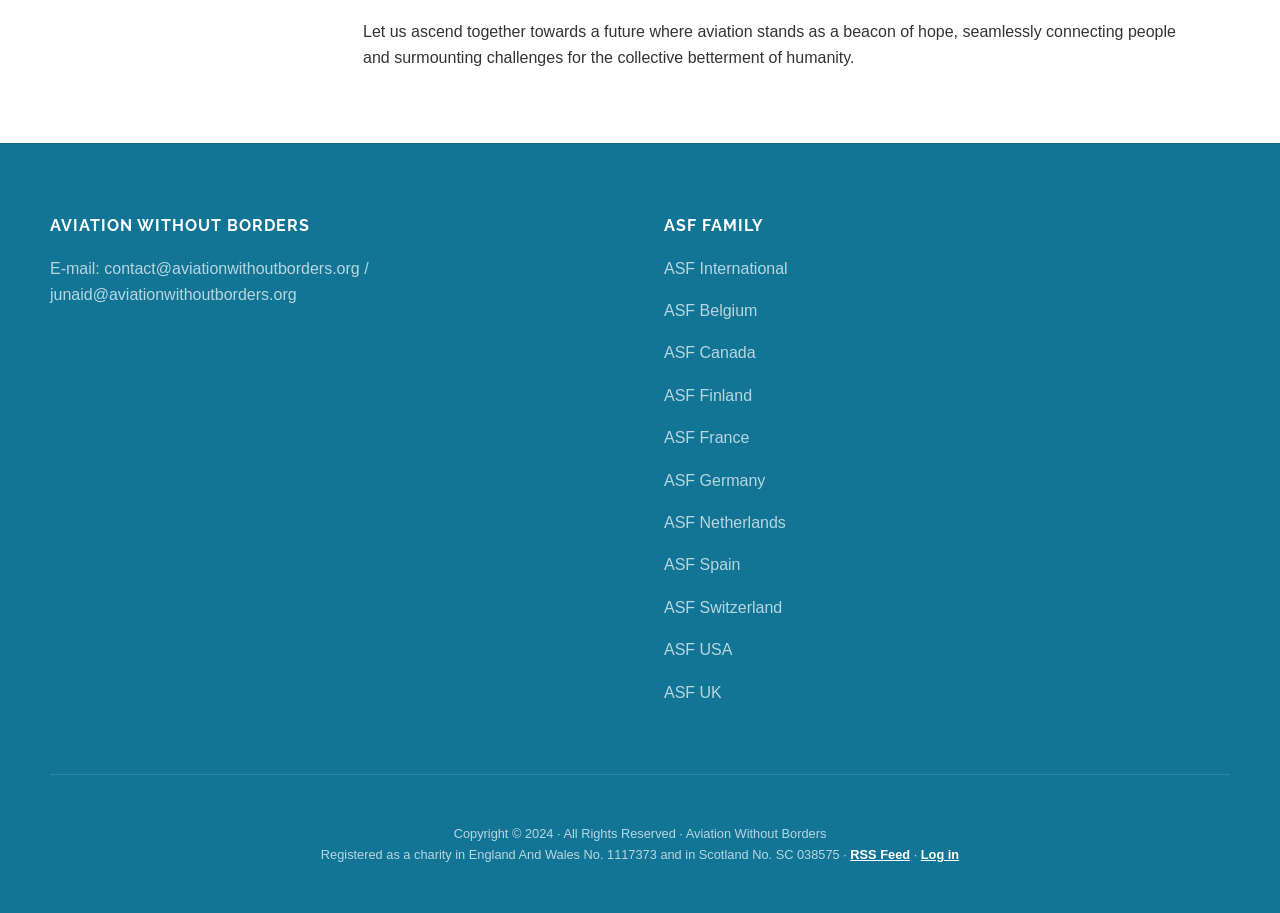Bounding box coordinates are specified in the format (top-left x, top-left y, bottom-right x, bottom-right y). All values are floating point numbers bounded between 0 and 1. Please provide the bounding box coordinate of the region this sentence describes: ASF Finland

[0.519, 0.424, 0.588, 0.442]